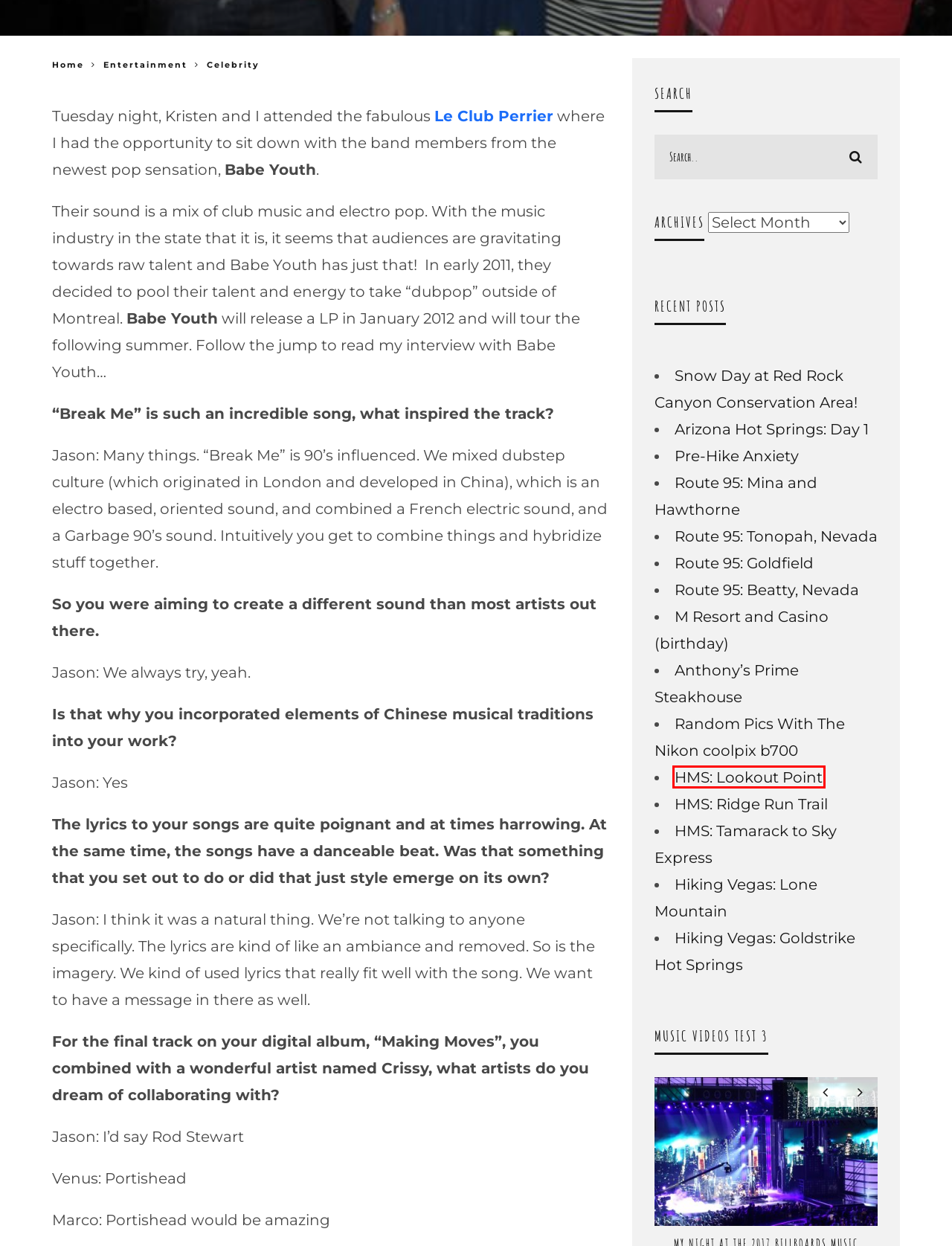You’re provided with a screenshot of a webpage that has a red bounding box around an element. Choose the best matching webpage description for the new page after clicking the element in the red box. The options are:
A. Snow Day at Red Rock Canyon Conservation Area! – Social Vixen
B. Route 95: Goldfield – Social Vixen
C. Hiking Vegas: Goldstrike Hot Springs – Social Vixen
D. M Resort and Casino (birthday) – Social Vixen
E. HMS: Lookout Point – Social Vixen
F. Anthony’s Prime Steakhouse – Social Vixen
G. Route 95: Mina and Hawthorne – Social Vixen
H. Route 95: Tonopah, Nevada – Social Vixen

E